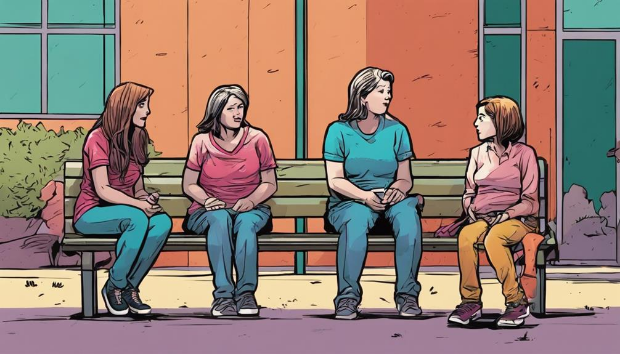What is the theme of the image?
Use the image to answer the question with a single word or phrase.

Support and understanding